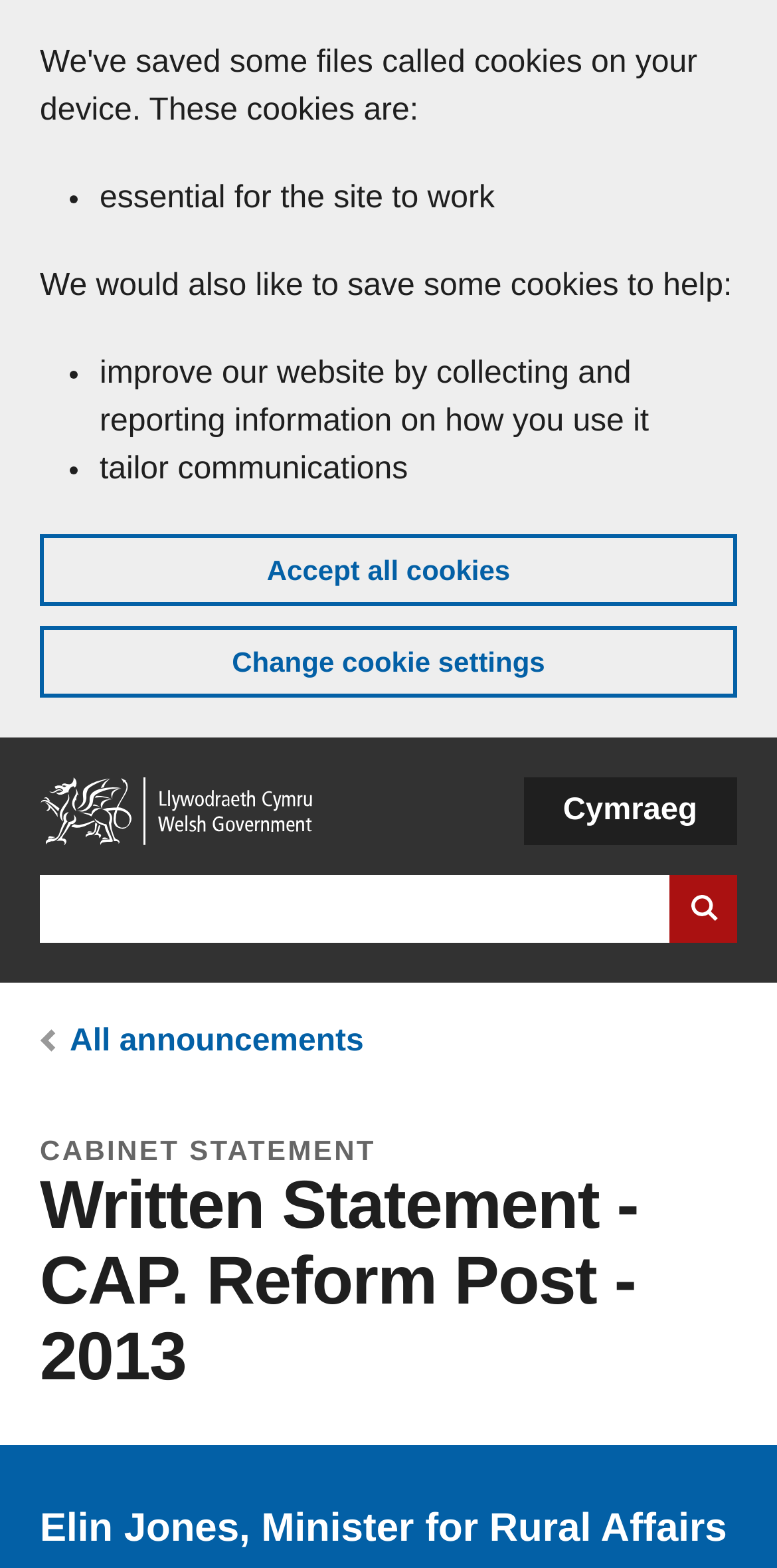What is the category of the announcement?
Please elaborate on the answer to the question with detailed information.

The breadcrumb links section of the webpage shows that the written statement is categorized under 'All announcements', suggesting that it is a public statement or press release.